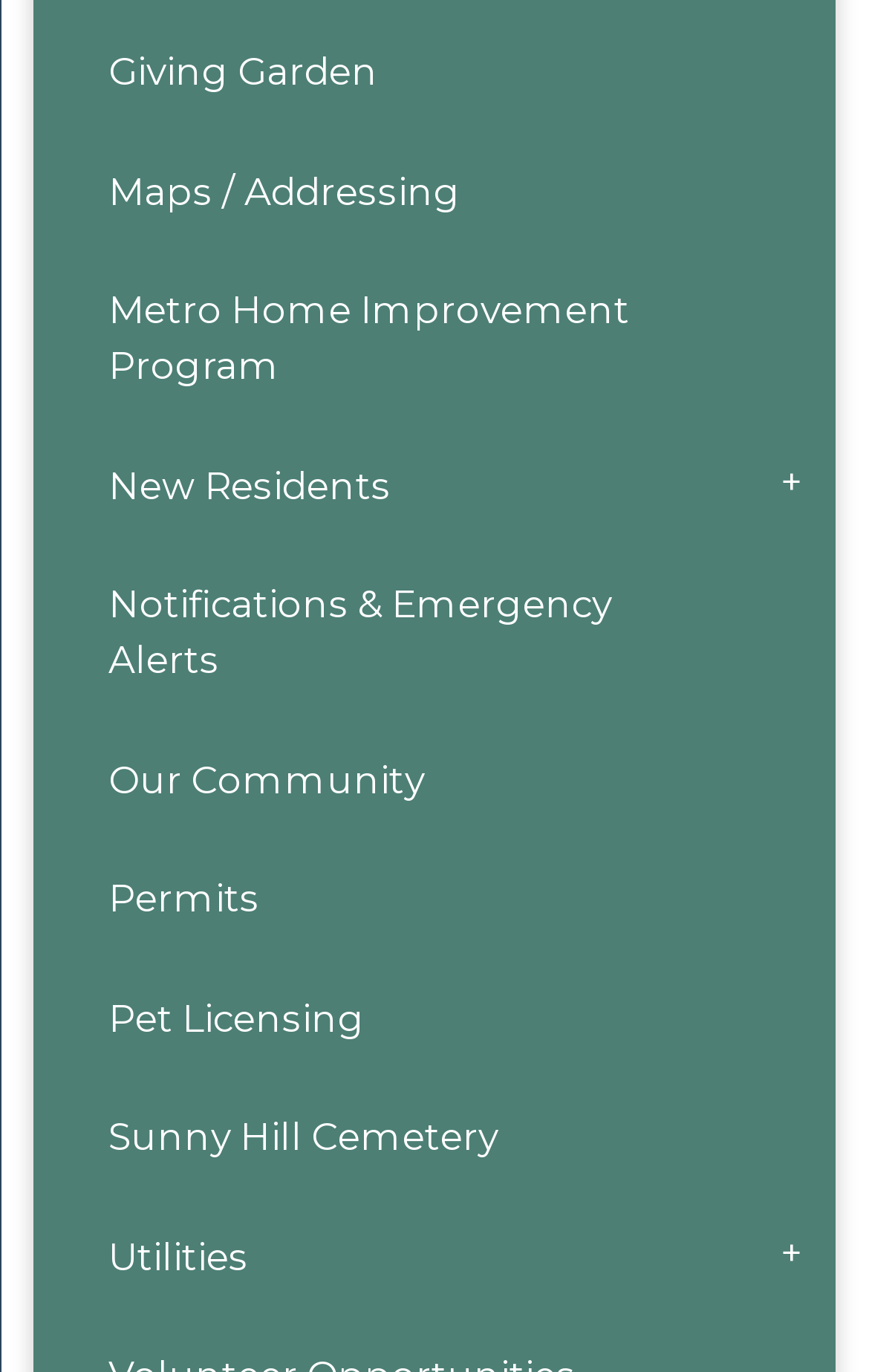Please specify the bounding box coordinates of the area that should be clicked to accomplish the following instruction: "Read the Health Effects of Cannabis and Cannabinoids". The coordinates should consist of four float numbers between 0 and 1, i.e., [left, top, right, bottom].

None